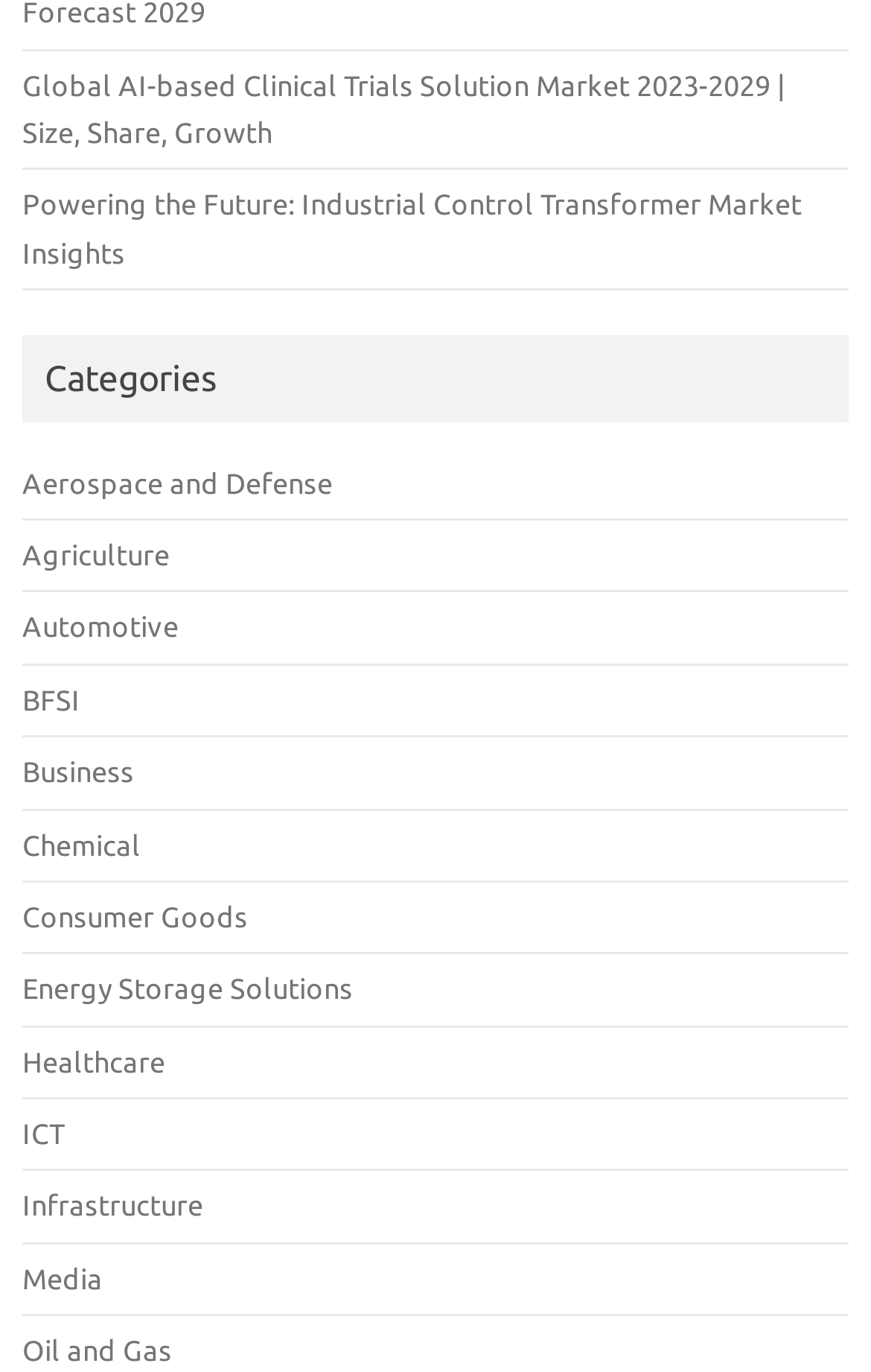Given the element description BFSI, predict the bounding box coordinates for the UI element in the webpage screenshot. The format should be (top-left x, top-left y, bottom-right x, bottom-right y), and the values should be between 0 and 1.

[0.026, 0.498, 0.092, 0.521]